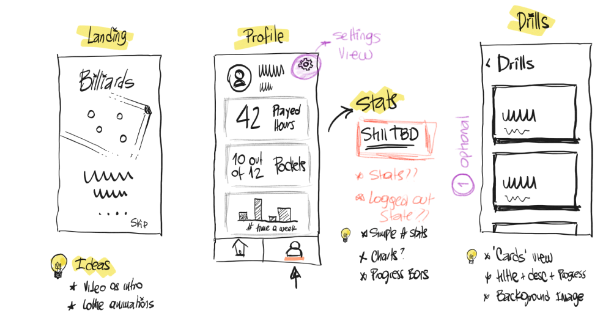Based on what you see in the screenshot, provide a thorough answer to this question: What is the purpose of the progress tracker in the Profile Page?

The progress tracker in the Profile Page, which shows '10 out of 12' completed tasks, serves to illustrate a user's achievements and progress, providing a sense of accomplishment and motivation to continue improving their skills.